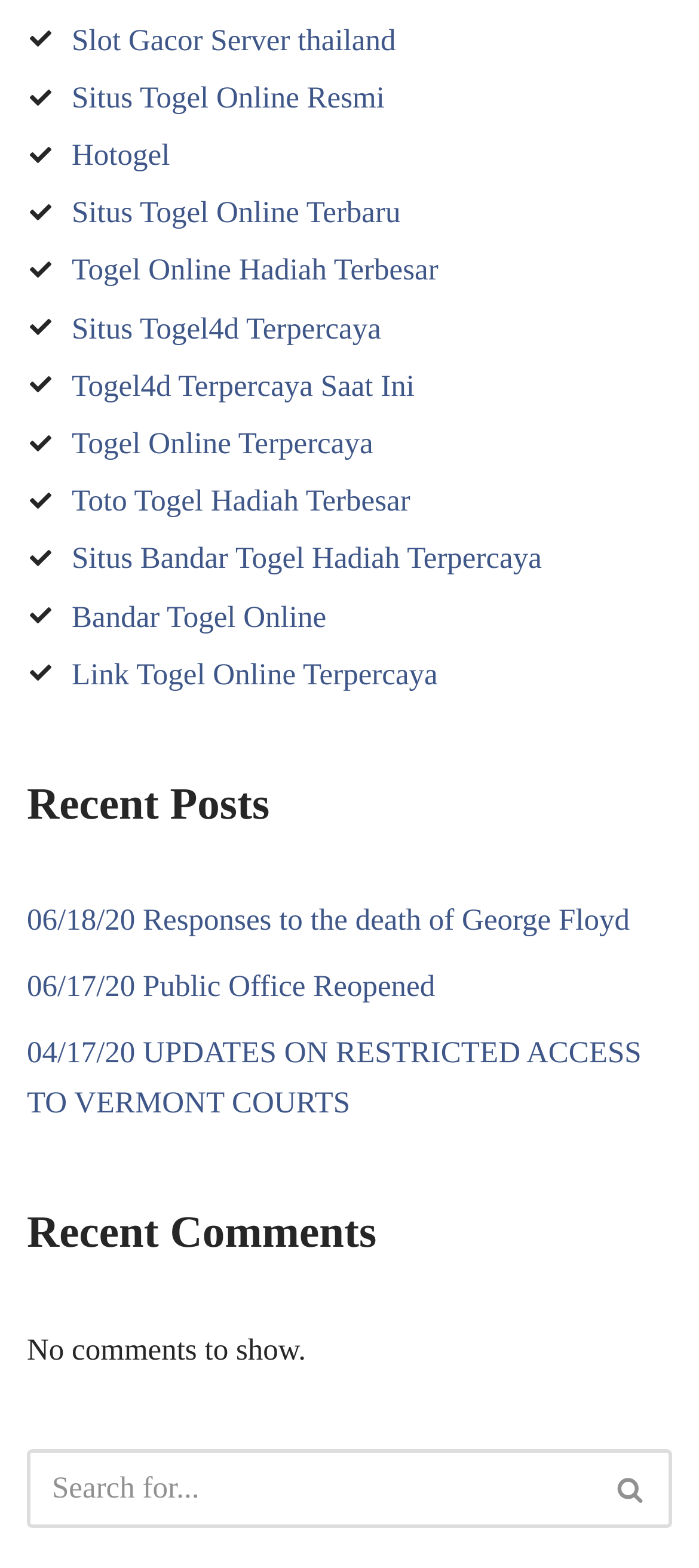Bounding box coordinates are to be given in the format (top-left x, top-left y, bottom-right x, bottom-right y). All values must be floating point numbers between 0 and 1. Provide the bounding box coordinate for the UI element described as: Hotogel

[0.103, 0.088, 0.243, 0.11]